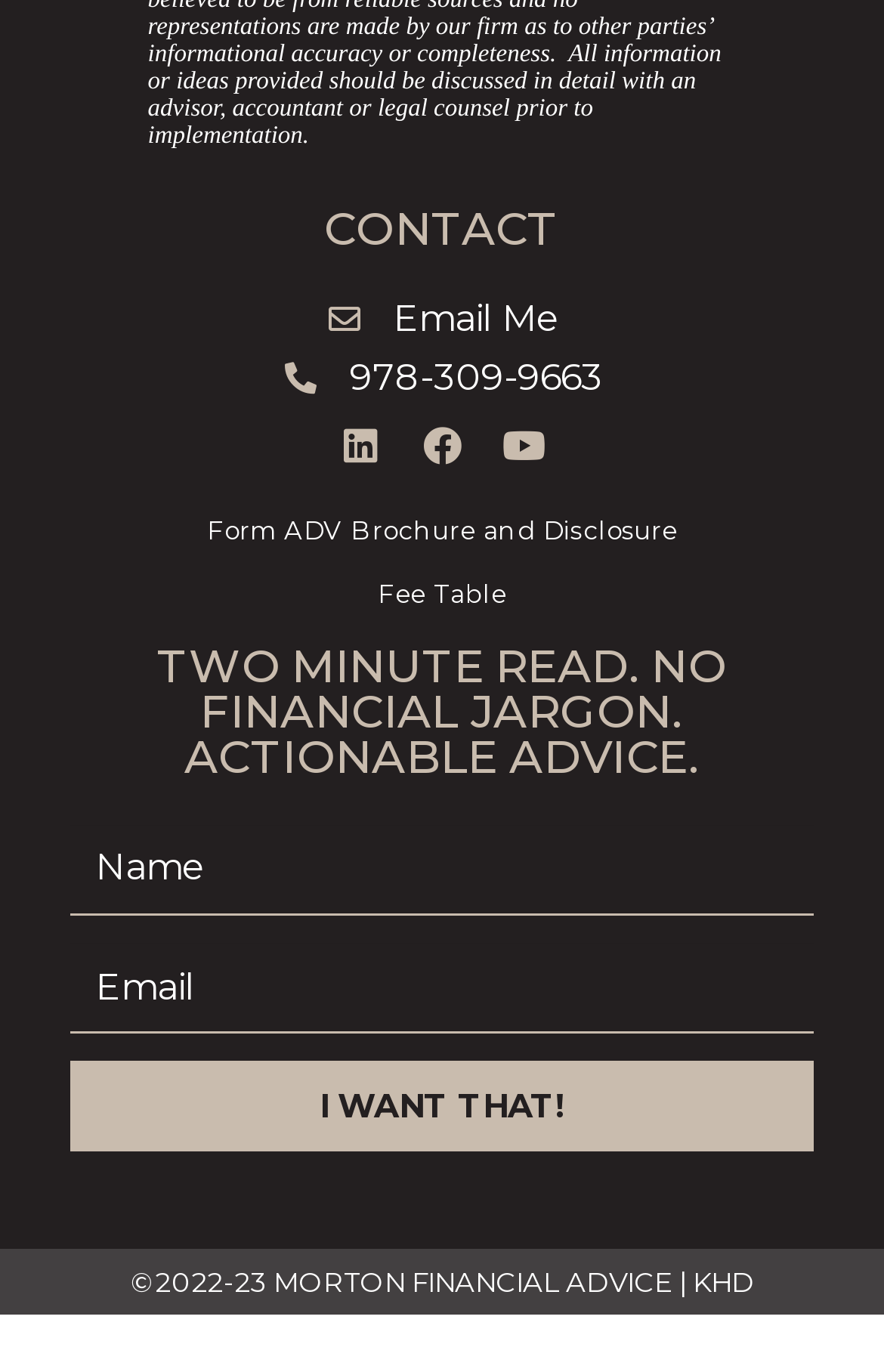Specify the bounding box coordinates of the area to click in order to execute this command: 'Click the 'Email Me' link'. The coordinates should consist of four float numbers ranging from 0 to 1, and should be formatted as [left, top, right, bottom].

[0.097, 0.216, 0.903, 0.249]